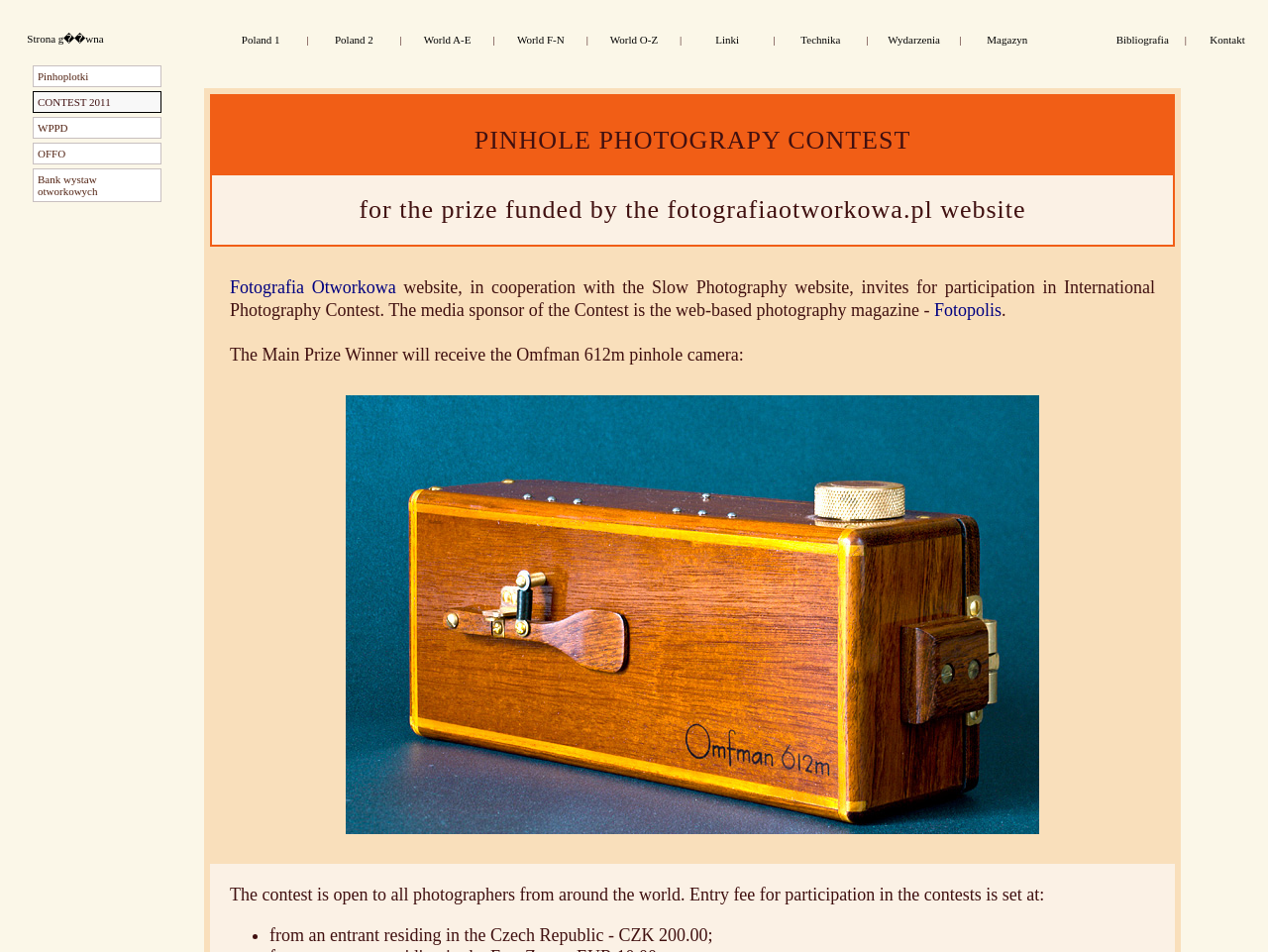Identify the bounding box coordinates for the UI element described as follows: "2.3 million dispensing errors". Ensure the coordinates are four float numbers between 0 and 1, formatted as [left, top, right, bottom].

None